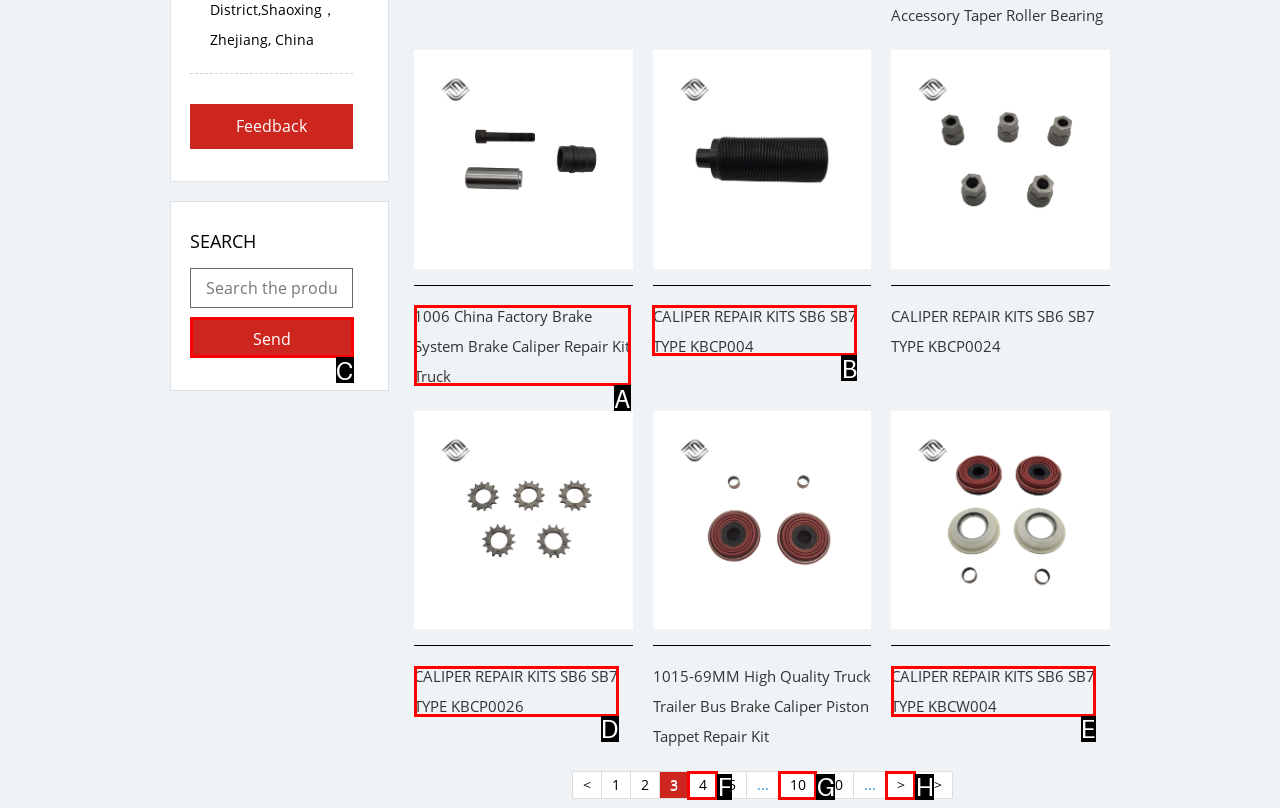Look at the description: 4
Determine the letter of the matching UI element from the given choices.

F